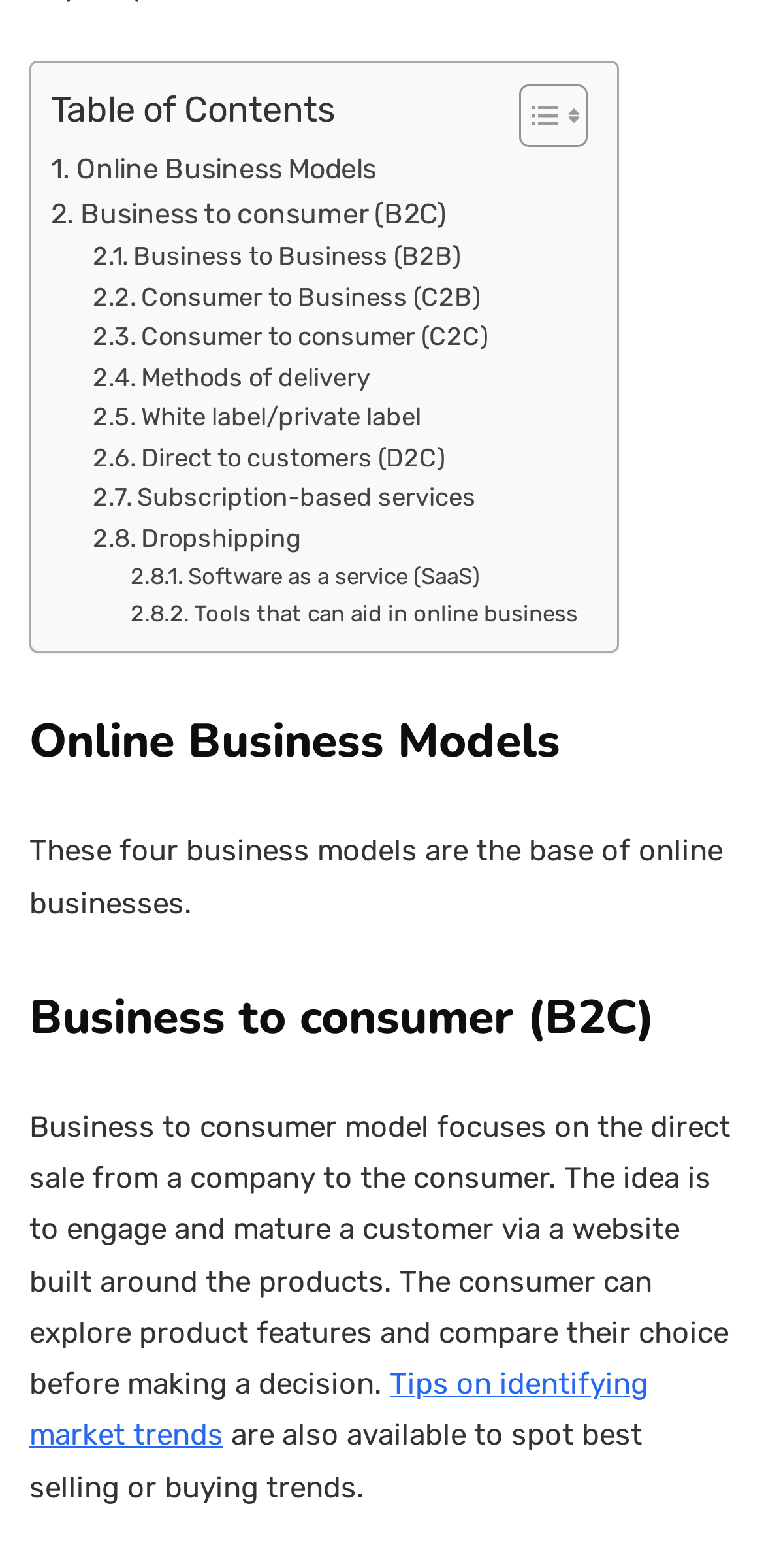Provide the bounding box coordinates for the specified HTML element described in this description: "Subscription-based services". The coordinates should be four float numbers ranging from 0 to 1, in the format [left, top, right, bottom].

[0.121, 0.306, 0.623, 0.331]